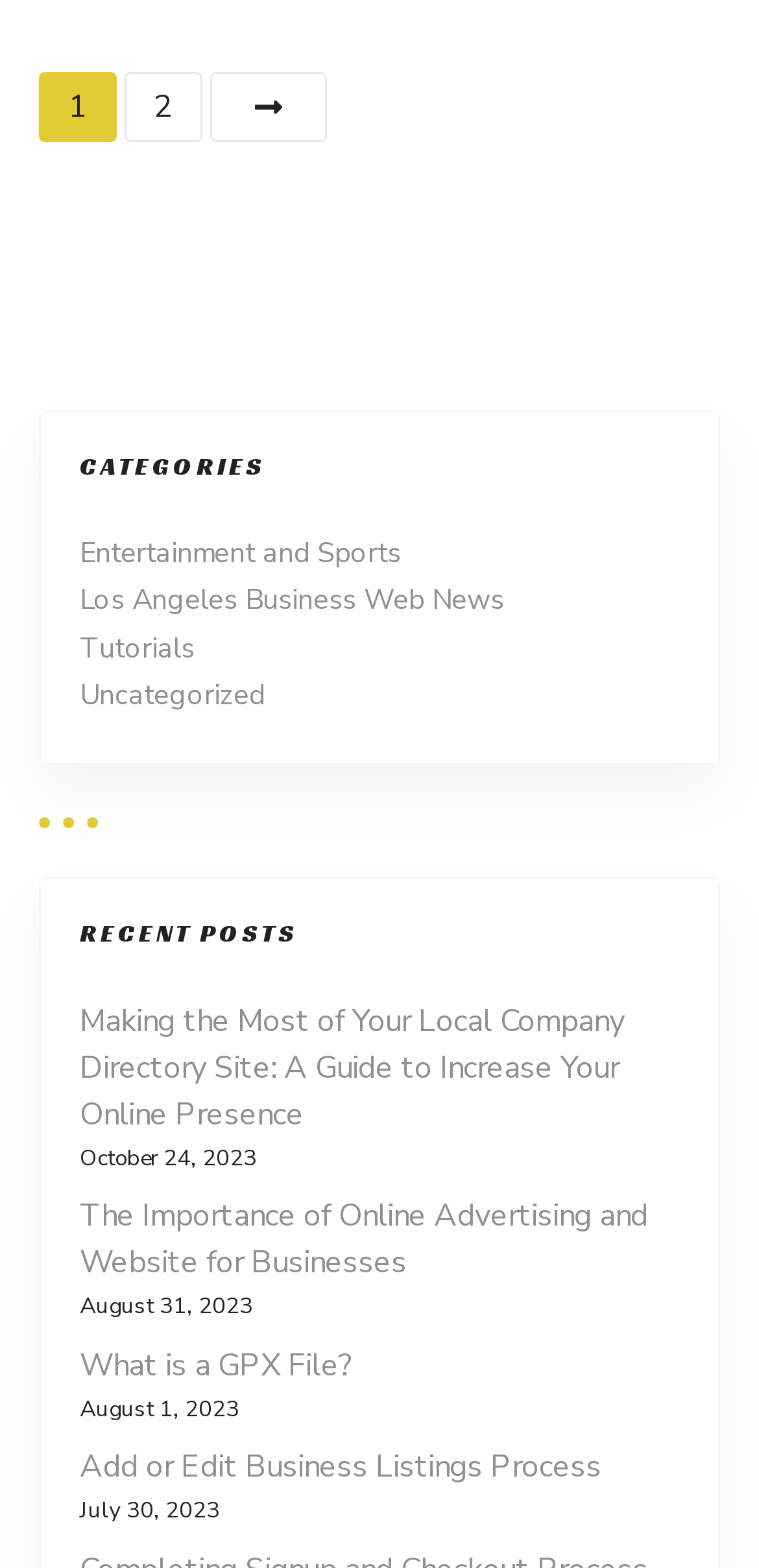How many recent posts are listed?
Answer the question with a detailed and thorough explanation.

I counted the number of links under the 'RECENT POSTS' heading, which are 5 links, so there are 5 recent posts listed.